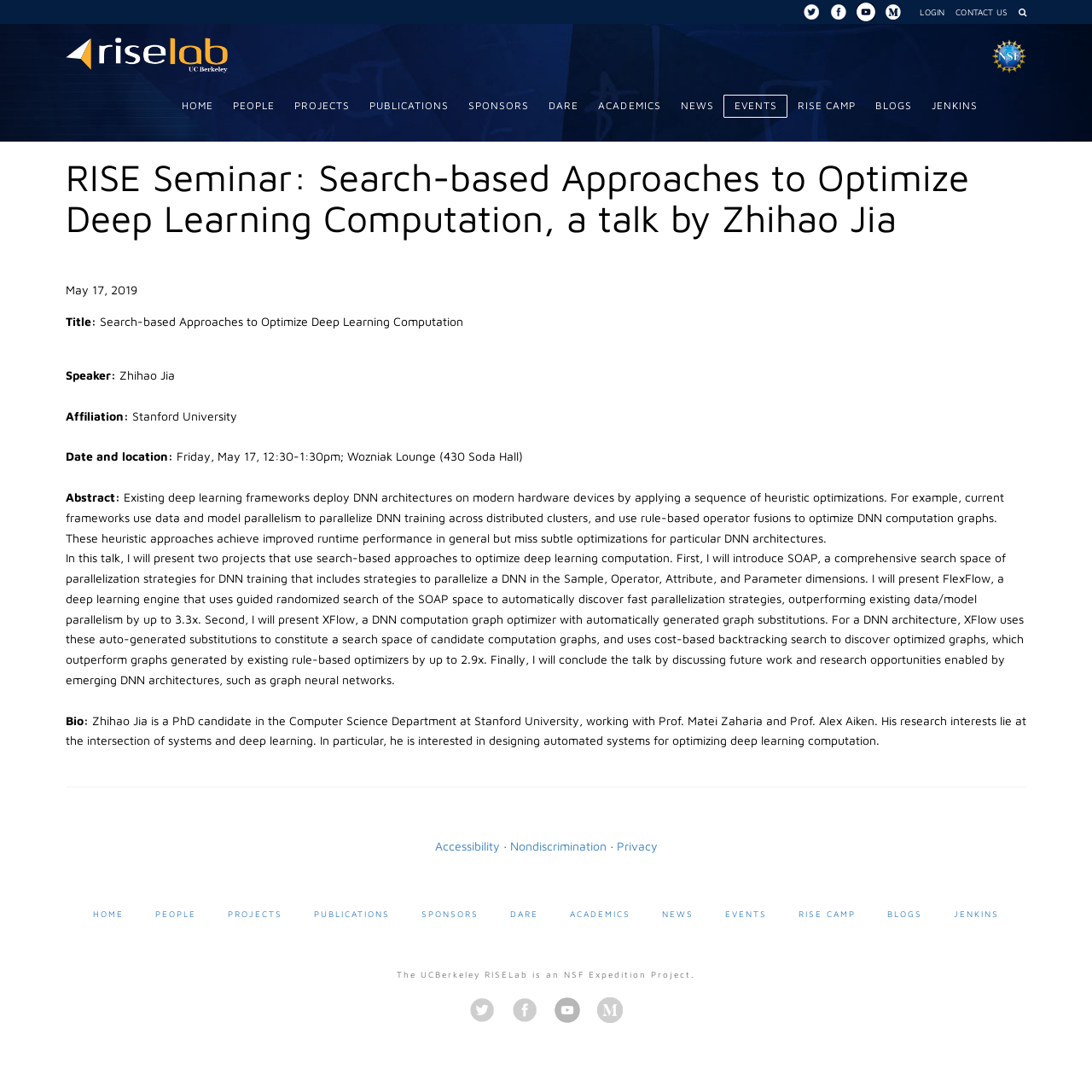Indicate the bounding box coordinates of the element that needs to be clicked to satisfy the following instruction: "visit CONTACT US". The coordinates should be four float numbers between 0 and 1, i.e., [left, top, right, bottom].

[0.875, 0.006, 0.923, 0.016]